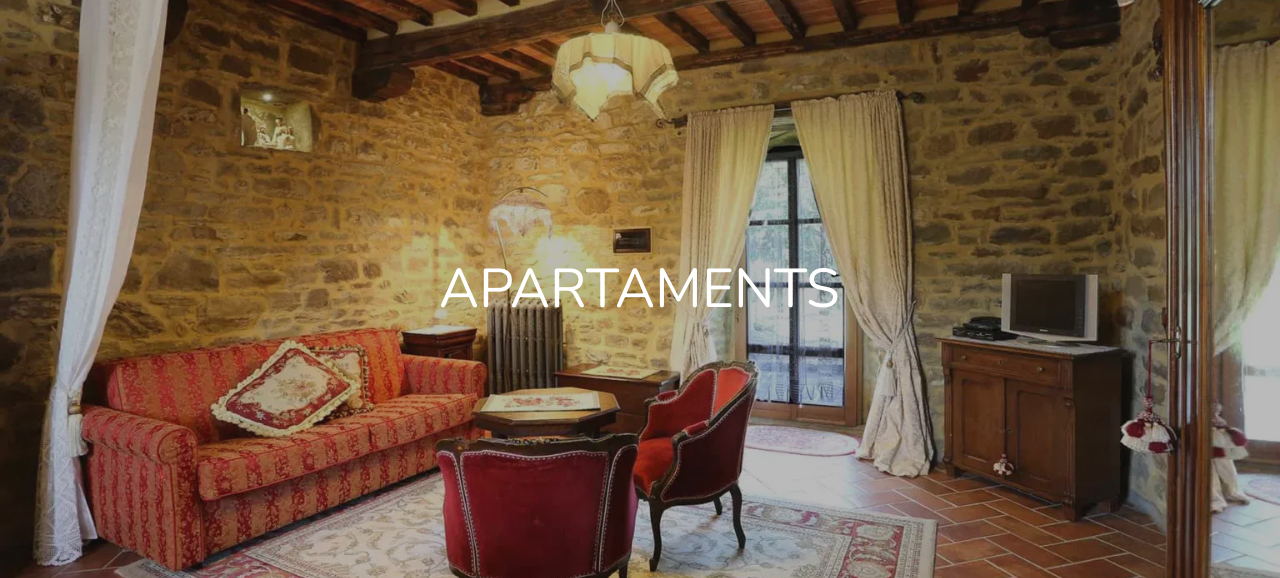Analyze the image and describe all key details you can observe.

The image features a beautifully decorated apartment within the Borgo Valuberti farmhouse, set in the picturesque Tuscany region. The room showcases rustic charm with exposed stone walls and a beamed ceiling, creating a warm and inviting ambiance. In the foreground, a plush red sofa adorned with intricate cushions is complemented by elegant red armchairs. A wooden coffee table sits centrally, adding a touch of classic elegance. To one side, sheer drapes frame a large window that invites natural light into the space, while a charming chandelier provides additional illumination. The arrangement epitomizes comfort and style, perfectly suited for a relaxing retreat. Centrally positioned in the image is the word "APARTAMENTS," highlighting the luxurious accommodations available for visitors seeking a serene experience in the Tuscan countryside.